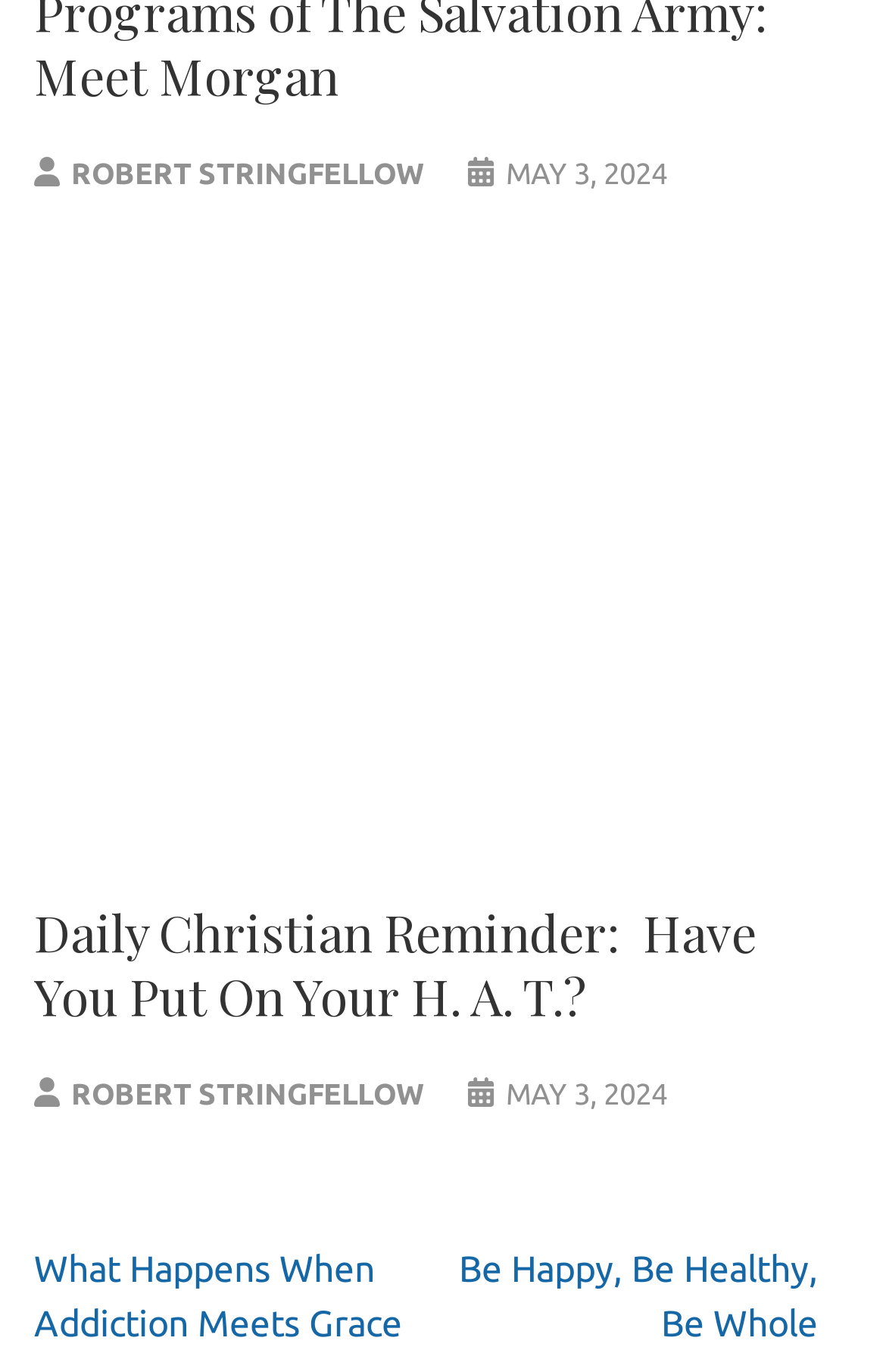Use a single word or phrase to answer the question:
What is the category of the webpage?

Christian Family Magazine